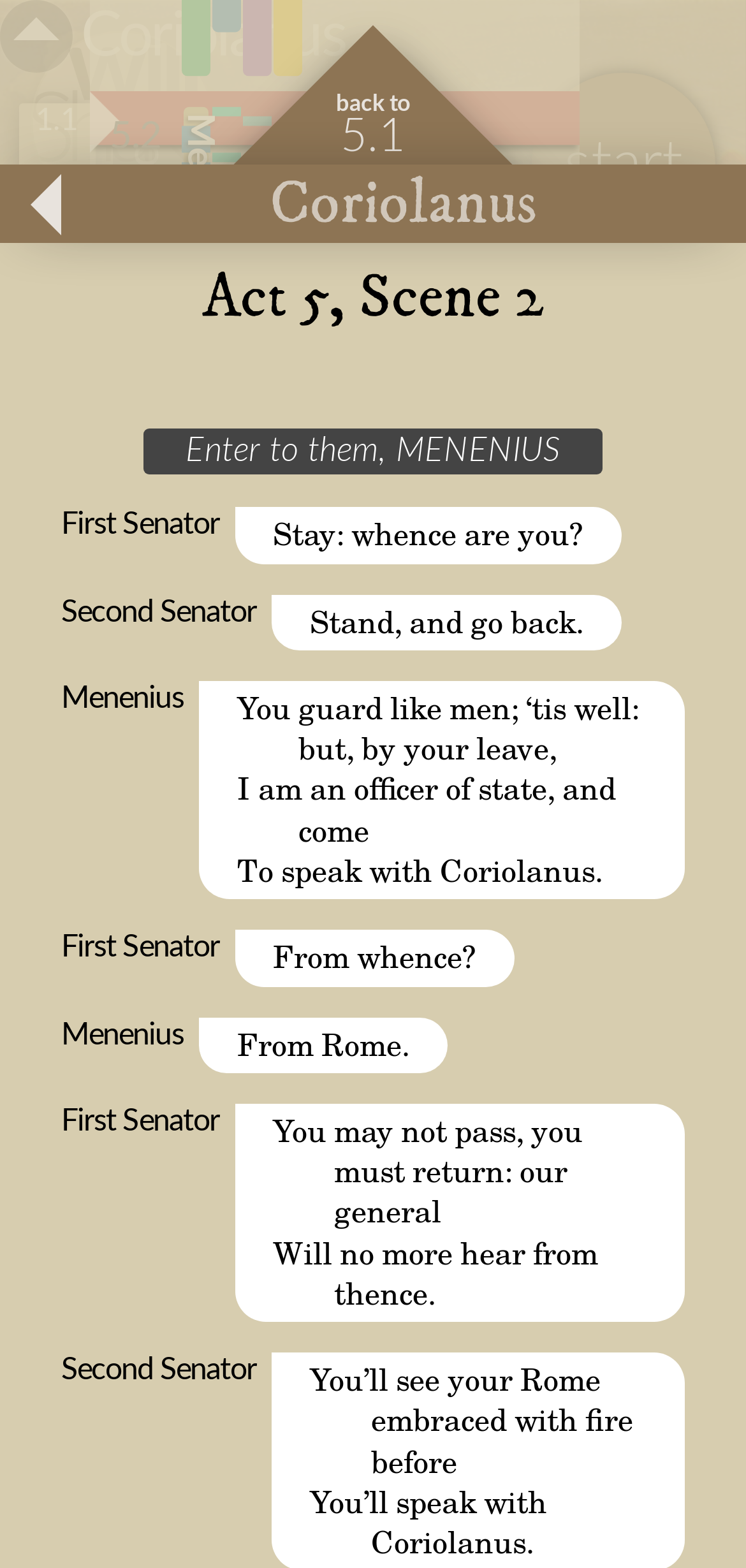Provide a thorough description of the webpage's content and layout.

This webpage is dedicated to Act 5, Scene 2 of Shakespeare's play Coriolanus. At the top, there is a header section with links to navigate to previous scenes, including "back to 5.1" and links to the play's title "Coriolanus" and the current scene "Act 5, Scene 2". 

Below the header, the scene's text is presented, with character names such as "MENENIUS", "First Senator", and "Second Senator" in bold font, followed by their respective dialogue. The dialogue is organized in a hierarchical structure, with indentation indicating the speaker's response to the previous line.

On the left side of the page, there is a navigation menu with links to different scenes of the play, ranging from "1.1" to "5.6". 

In the middle of the page, there is a section with information about the play, including a brief description of Coriolanus as a play written by William Shakespeare, probably between 1607 and 1608. There is also a link to a timeline of Coriolanus.

At the bottom of the page, there is a section dedicated to audio recordings of the play, with a heading "Listen to Coriolanus" and a link to listen to the recordings. Below this, there is a list of available recordings, including "Living Shakespeare — Coriolanus" with a link to download the audio file.

Throughout the page, there are no images, but there are several links to navigate to different parts of the play, as well as to access additional resources such as the timeline and audio recordings.